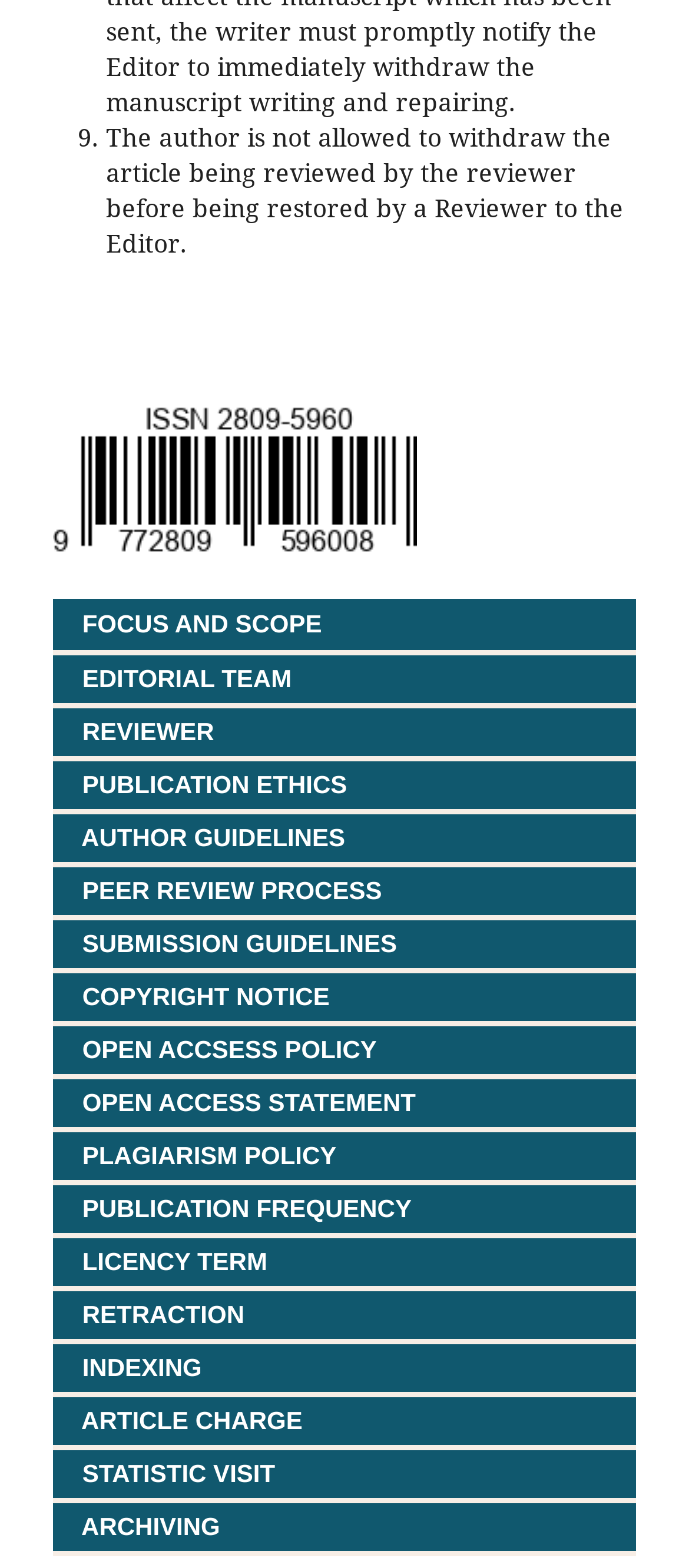Answer the question below in one word or phrase:
How many rows are in the table?

14